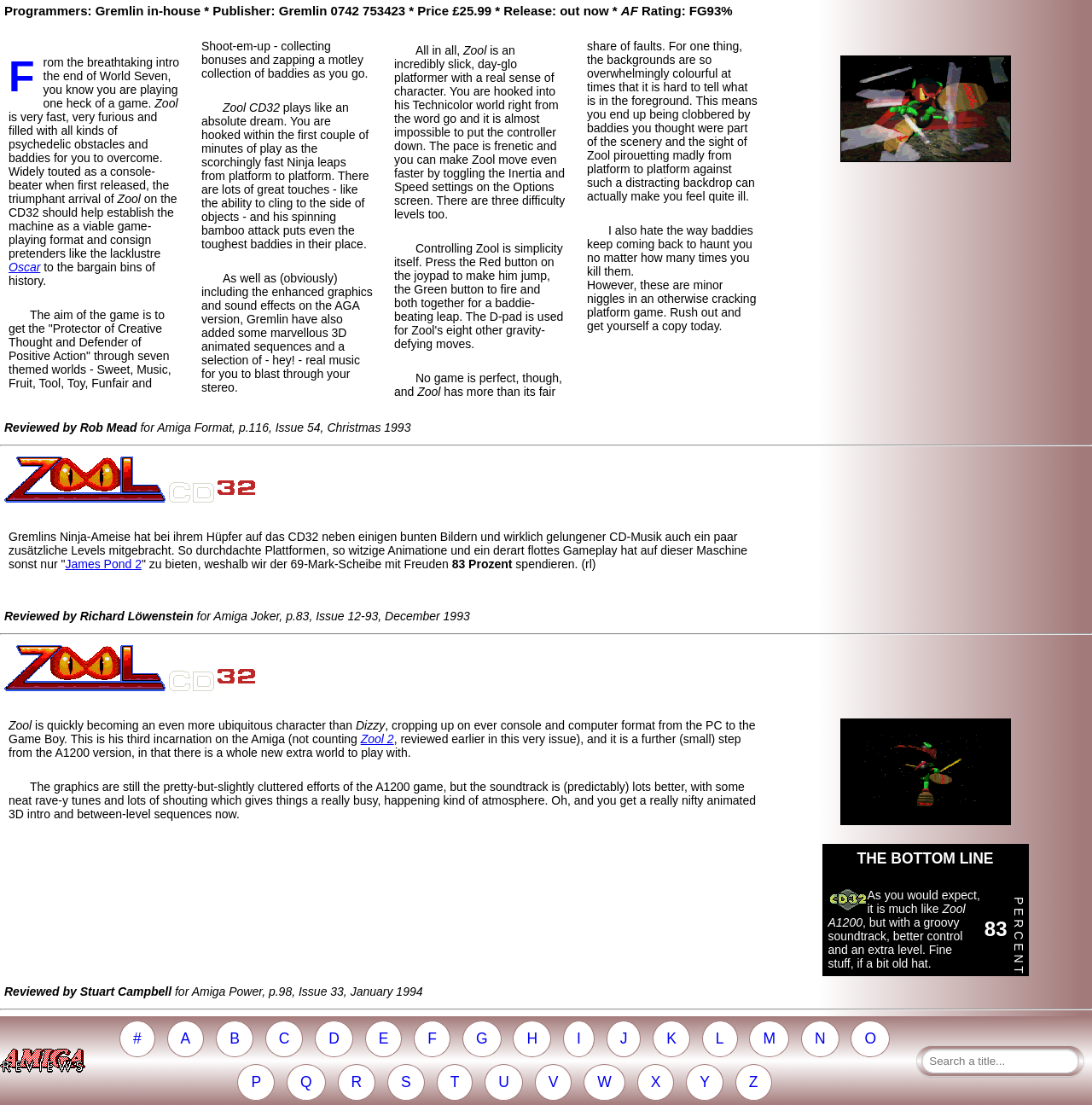Pinpoint the bounding box coordinates of the element that must be clicked to accomplish the following instruction: "read more about James Pond 2". The coordinates should be in the format of four float numbers between 0 and 1, i.e., [left, top, right, bottom].

[0.06, 0.504, 0.13, 0.517]